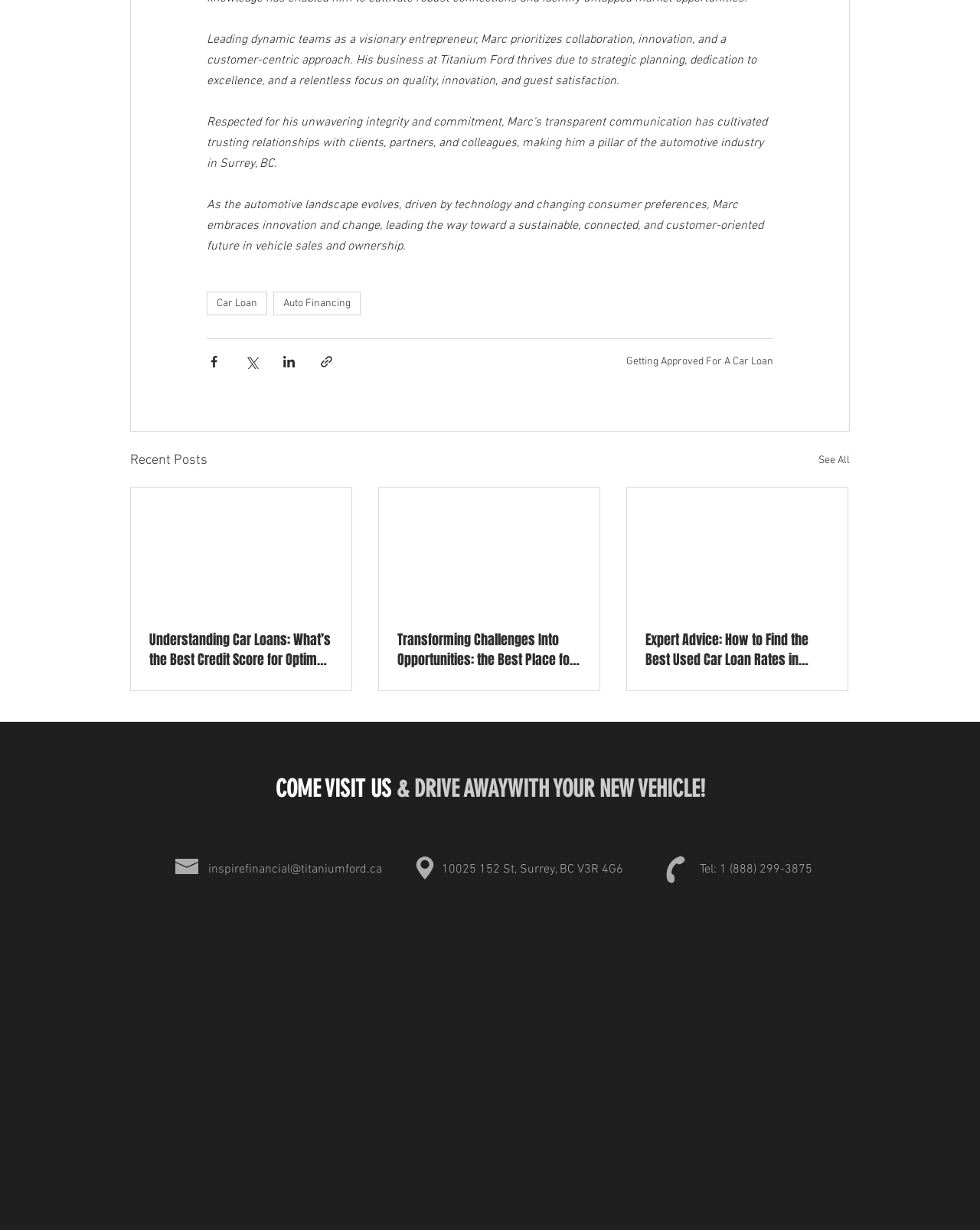What is the profession of Marc?
Provide a well-explained and detailed answer to the question.

Based on the StaticText element with the text 'Leading dynamic teams as a visionary entrepreneur, Marc prioritizes collaboration, innovation, and a customer-centric approach.', we can infer that Marc is an entrepreneur.